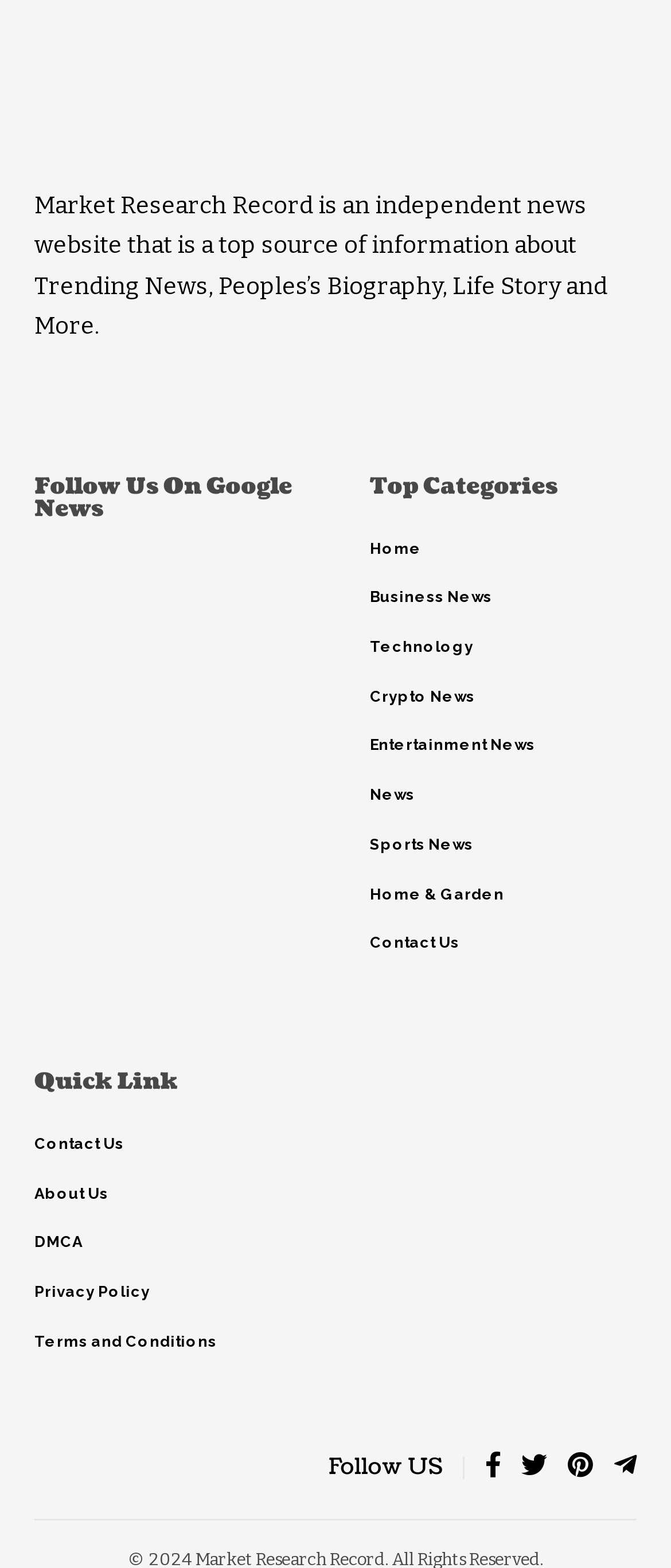Based on the element description News, identify the bounding box coordinates for the UI element. The coordinates should be in the format (top-left x, top-left y, bottom-right x, bottom-right y) and within the 0 to 1 range.

[0.551, 0.492, 0.949, 0.523]